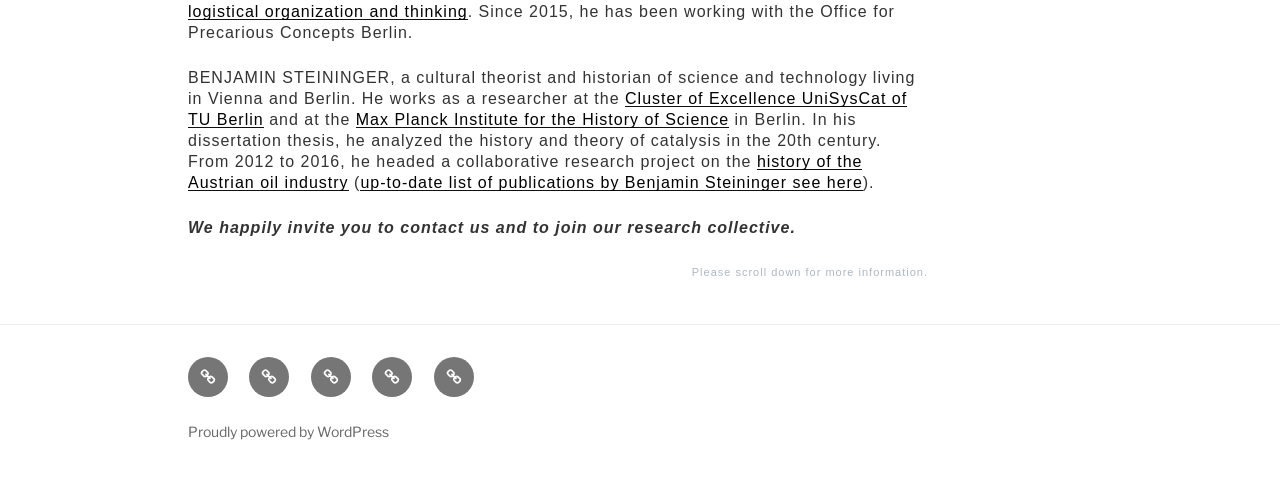Refer to the image and offer a detailed explanation in response to the question: What is Benjamin Steininger's profession?

Based on the text, it is mentioned that 'BENJAMIN STEININGER, a cultural theorist and historian of science and technology living in Vienna and Berlin.' This indicates that Benjamin Steininger is a cultural theorist and historian.